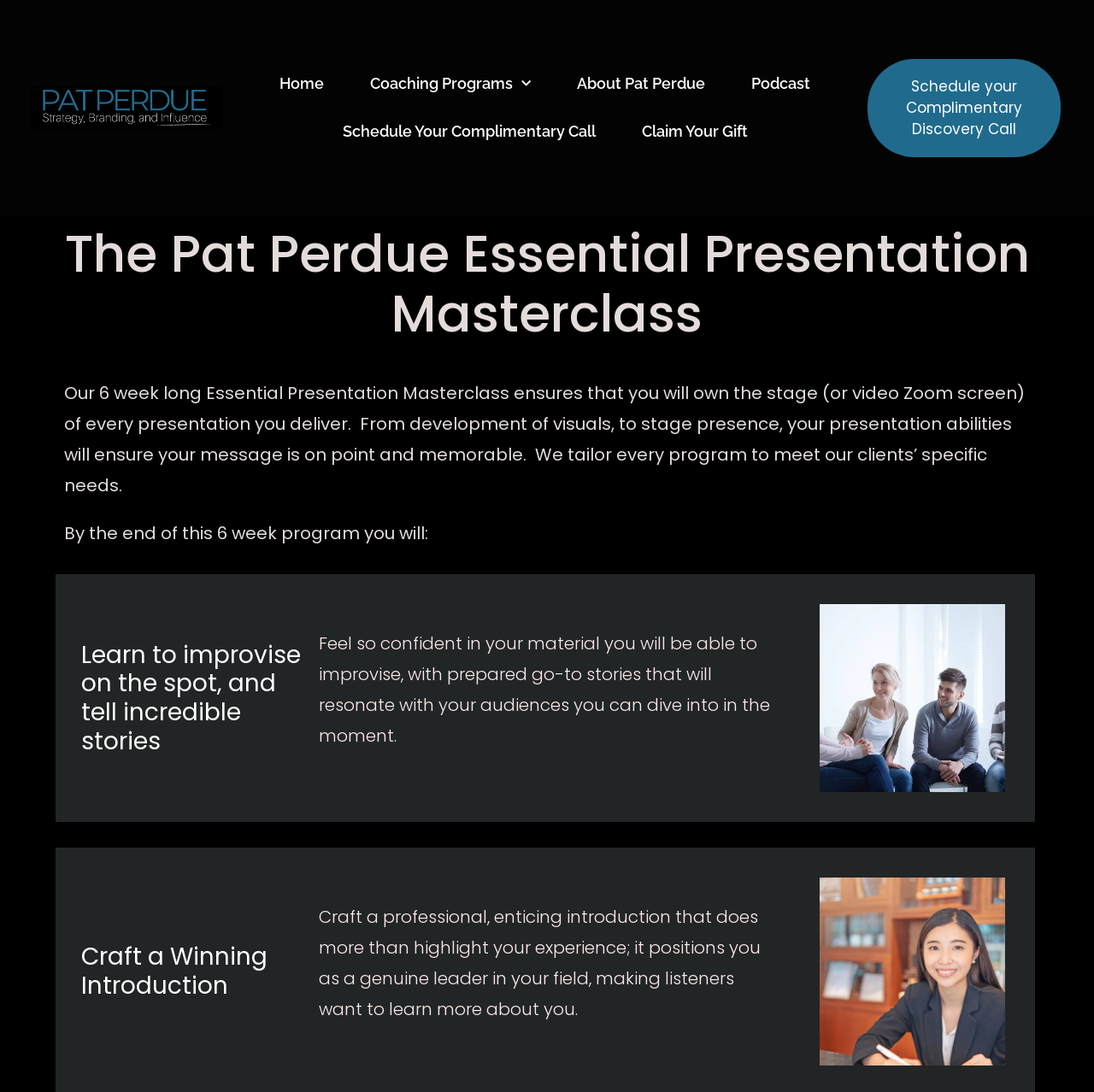What is the main heading of this webpage? Please extract and provide it.

The Pat Perdue Essential Presentation Masterclass